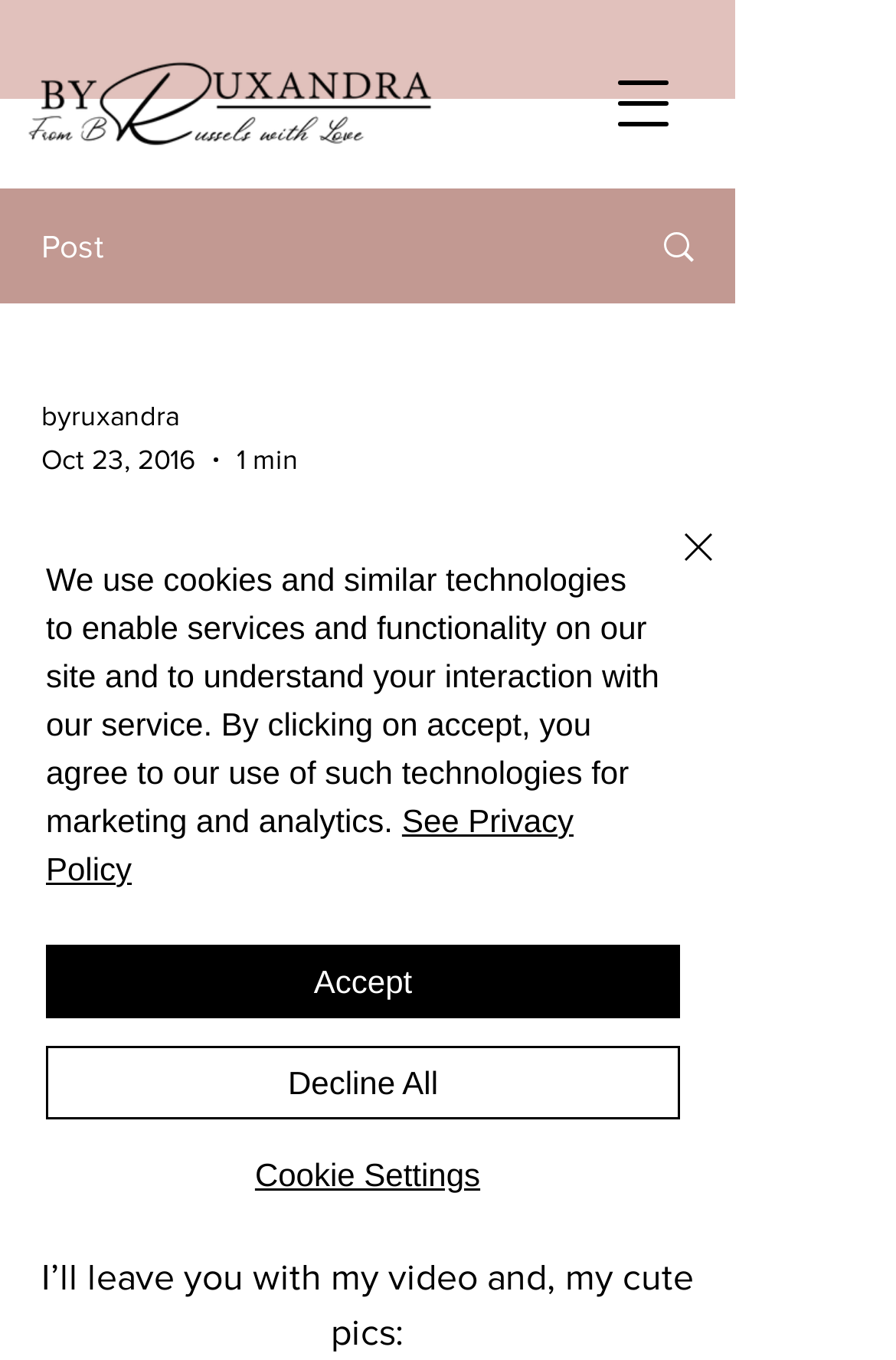Indicate the bounding box coordinates of the element that needs to be clicked to satisfy the following instruction: "Visit ByRuxandra's homepage". The coordinates should be four float numbers between 0 and 1, i.e., [left, top, right, bottom].

[0.046, 0.29, 0.333, 0.322]